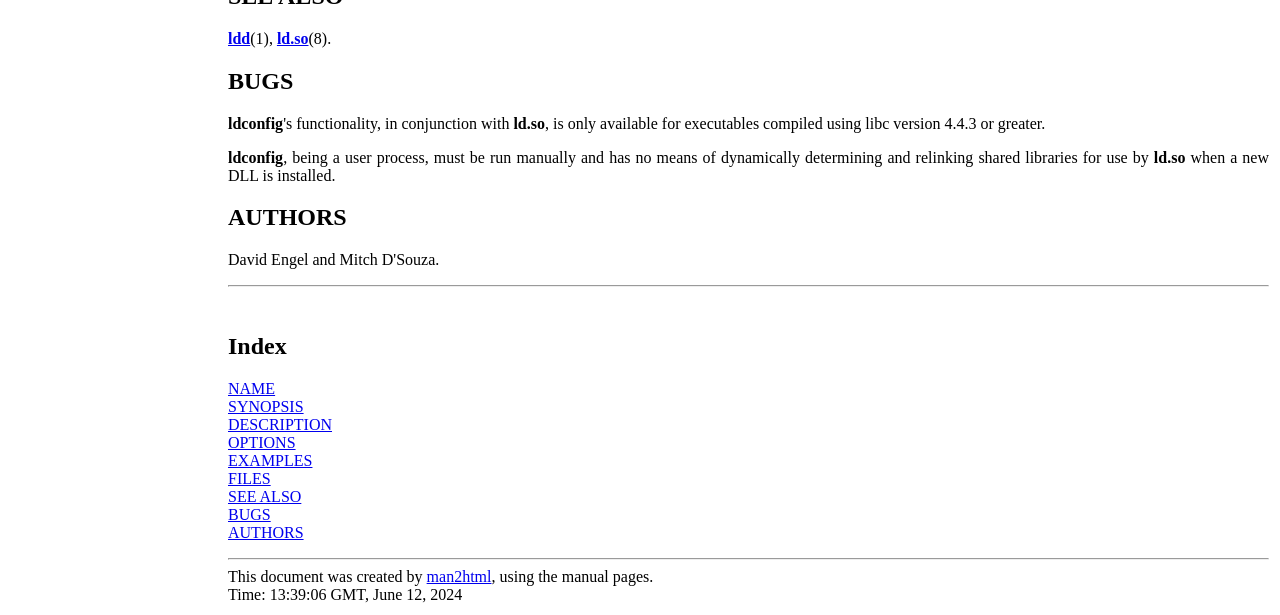Please identify the bounding box coordinates of the element that needs to be clicked to perform the following instruction: "Read 'AUTHORS'".

[0.178, 0.332, 0.991, 0.376]